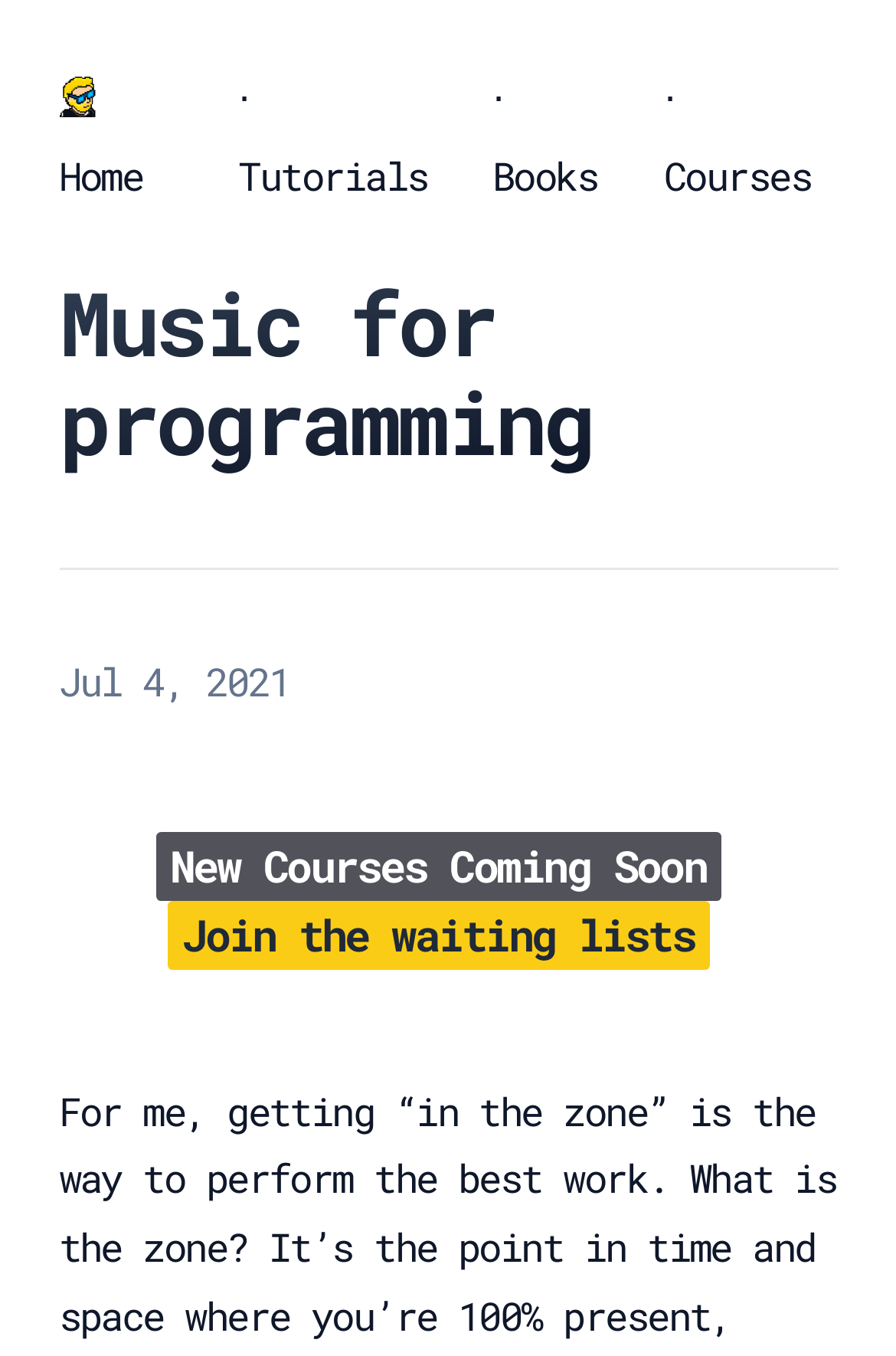Please respond in a single word or phrase: 
When was the last update on the website?

Jul 4, 2021